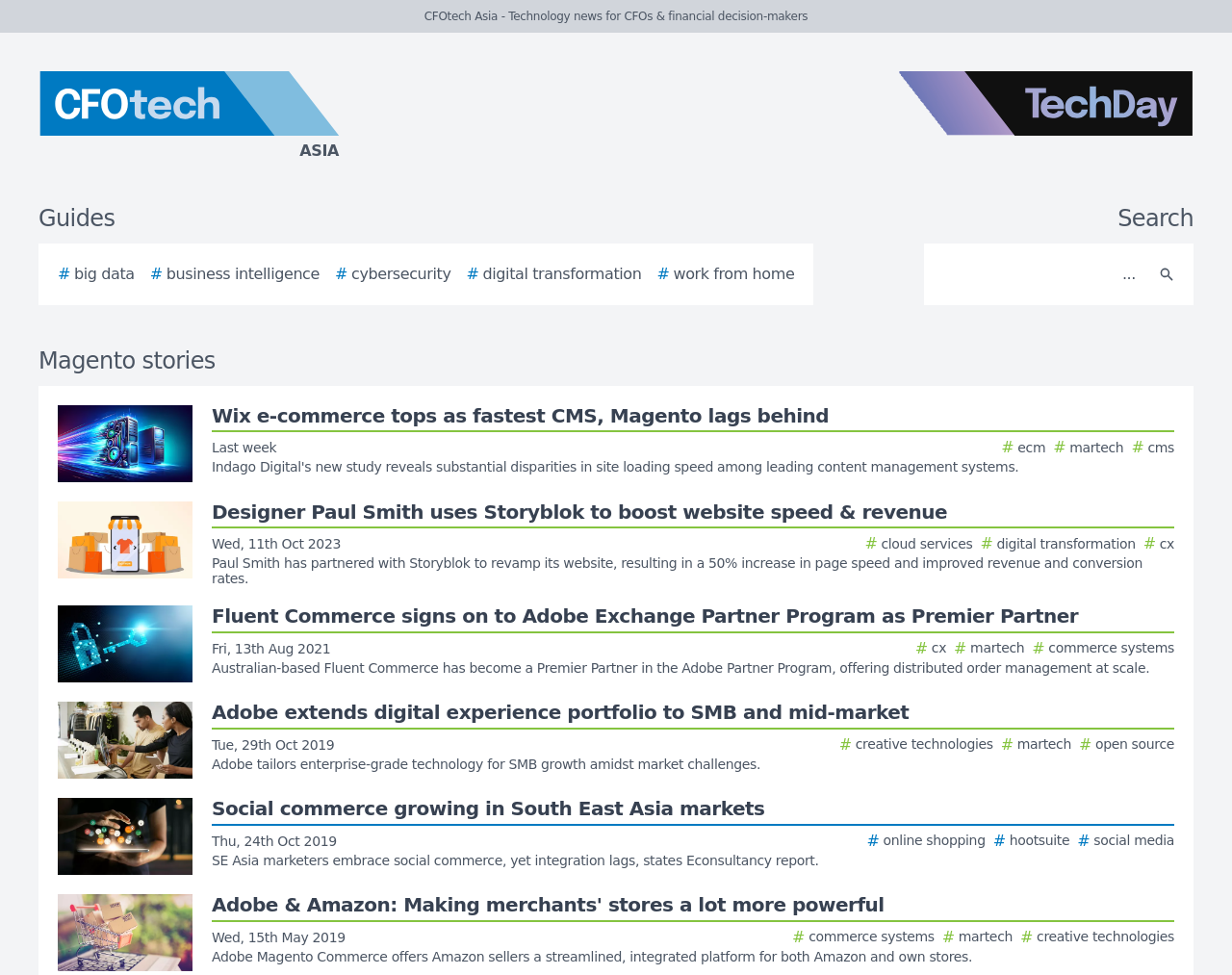Analyze the image and give a detailed response to the question:
What is the category of the third story?

I looked at the third story link and found that it mentions 'digital transformation' in its text, indicating that the category of the third story is related to digital transformation.